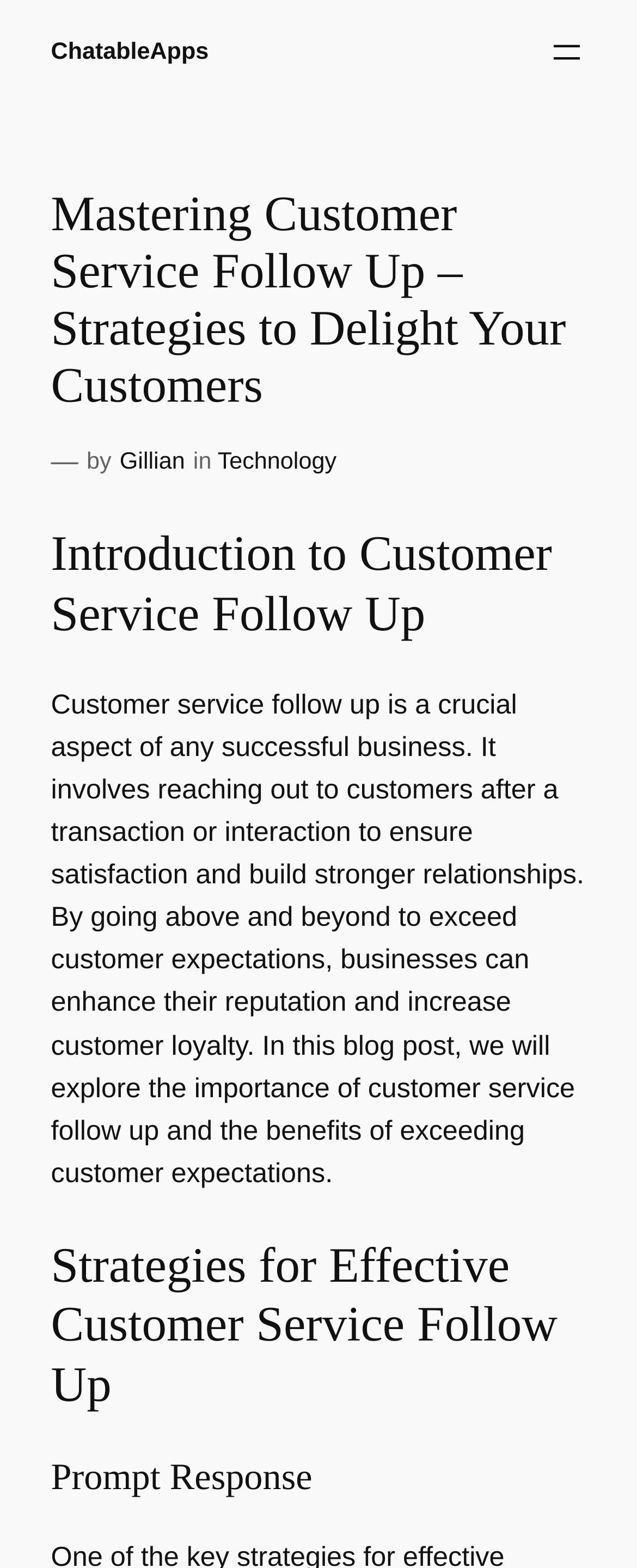Respond to the question below with a single word or phrase:
What is the tone of the blog post?

Informative